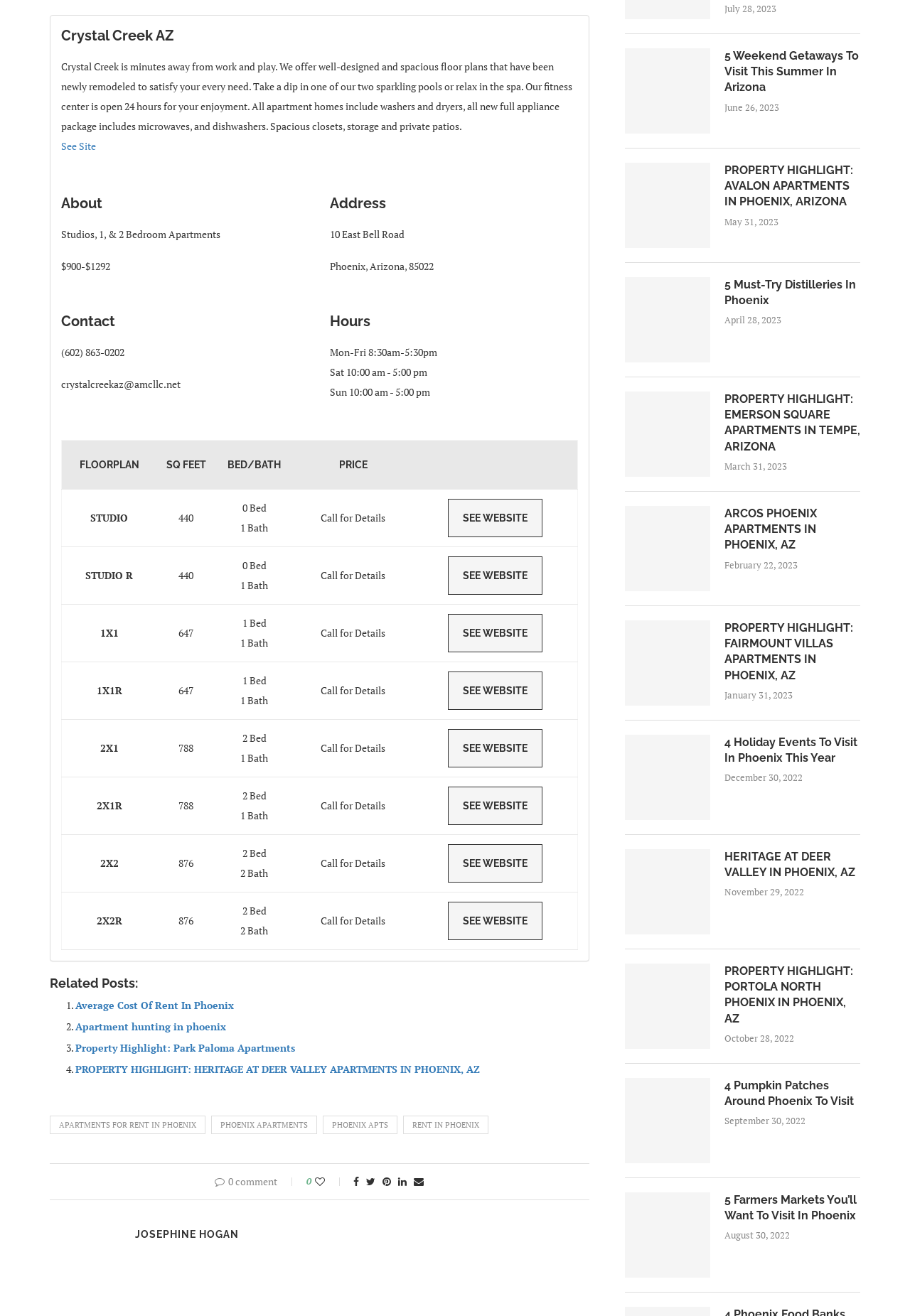Find the bounding box coordinates of the element to click in order to complete this instruction: "Call the phone number". The bounding box coordinates must be four float numbers between 0 and 1, denoted as [left, top, right, bottom].

[0.067, 0.263, 0.137, 0.273]